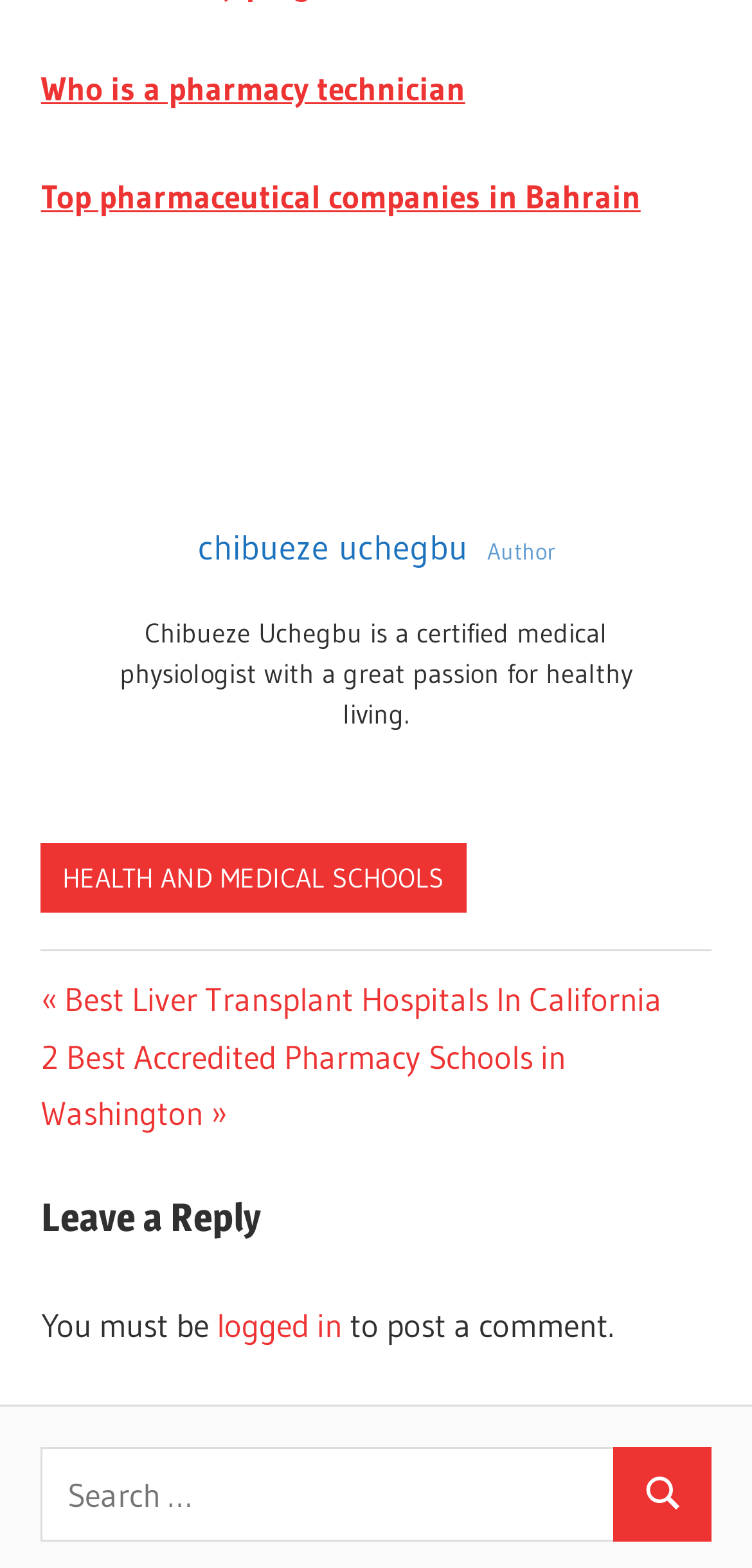Bounding box coordinates are given in the format (top-left x, top-left y, bottom-right x, bottom-right y). All values should be floating point numbers between 0 and 1. Provide the bounding box coordinate for the UI element described as: Georgia

[0.054, 0.642, 0.216, 0.676]